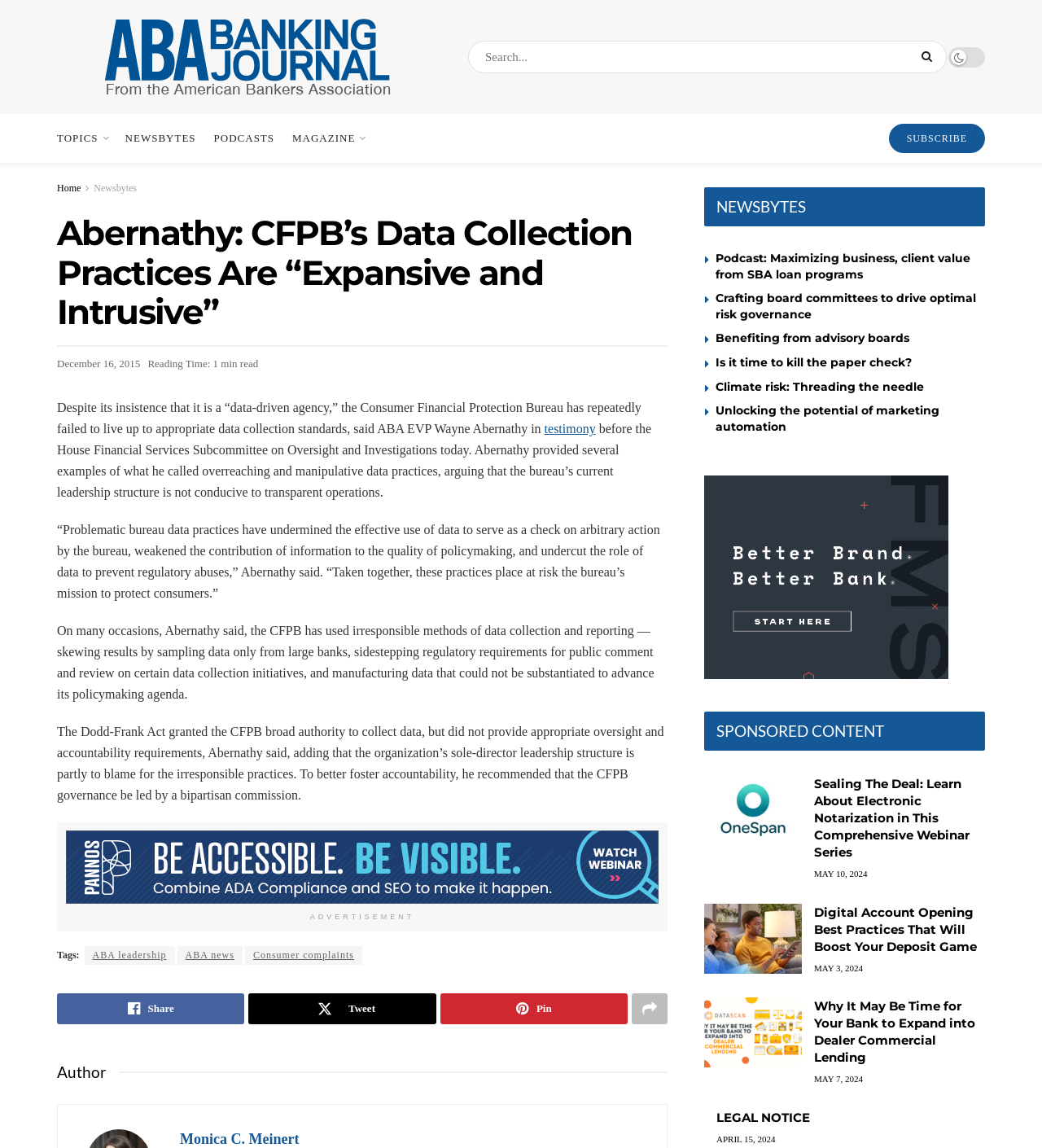Provide the bounding box coordinates for the UI element that is described as: "May 10, 2024".

[0.781, 0.757, 0.832, 0.765]